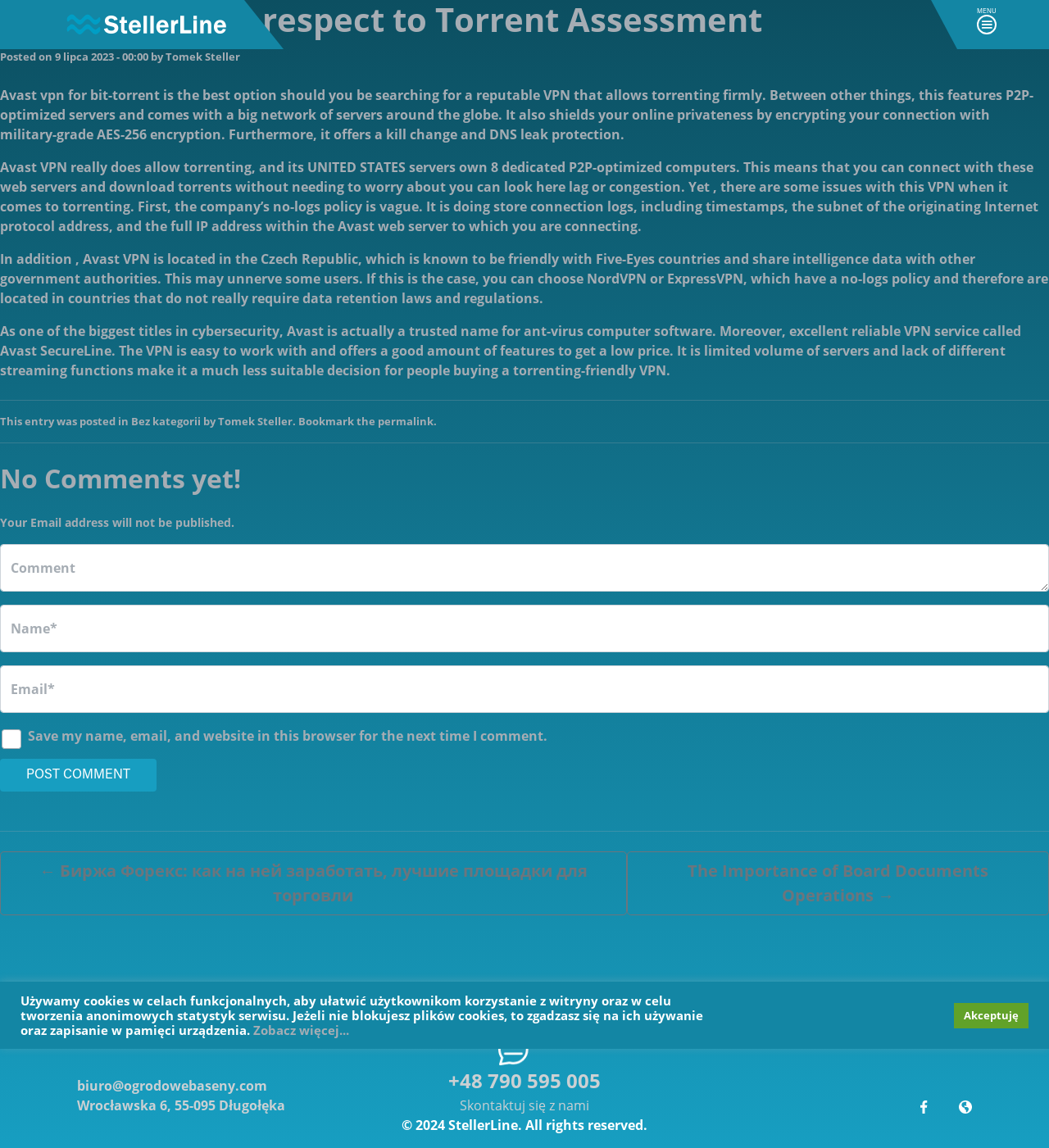Describe all significant elements and features of the webpage.

This webpage is an article review about Avast VPN for torrenting. At the top, there is a navigation menu with a toggle button on the right side. Below the navigation menu, there is a header section with a logo and a title "Avast VPN for Torrent Review - StellerLine". 

The main content of the webpage is divided into several sections. The first section is an introduction to Avast VPN, describing its features and benefits for torrenting. This section is followed by several paragraphs discussing the pros and cons of using Avast VPN for torrenting, including its P2P-optimized servers, military-grade encryption, and kill switch feature. However, it also mentions some concerns about the company's no-logs policy and its location in the Czech Republic.

Below the main content, there is a footer section with a separator line. The footer section contains information about the author, Tomek Steller, and a link to the permalink. There is also a comment section where users can leave their comments, with input fields for name, email, and comment, as well as a checkbox to save their information for future comments.

On the left and right sides of the footer section, there are links to previous and next articles, respectively. At the very bottom of the webpage, there is a section with contact information, including an email address, phone number, and physical address. There are also social media links and a copyright notice. Finally, there is a cookie policy notification at the bottom of the webpage, with a link to learn more and an "Accept" button.